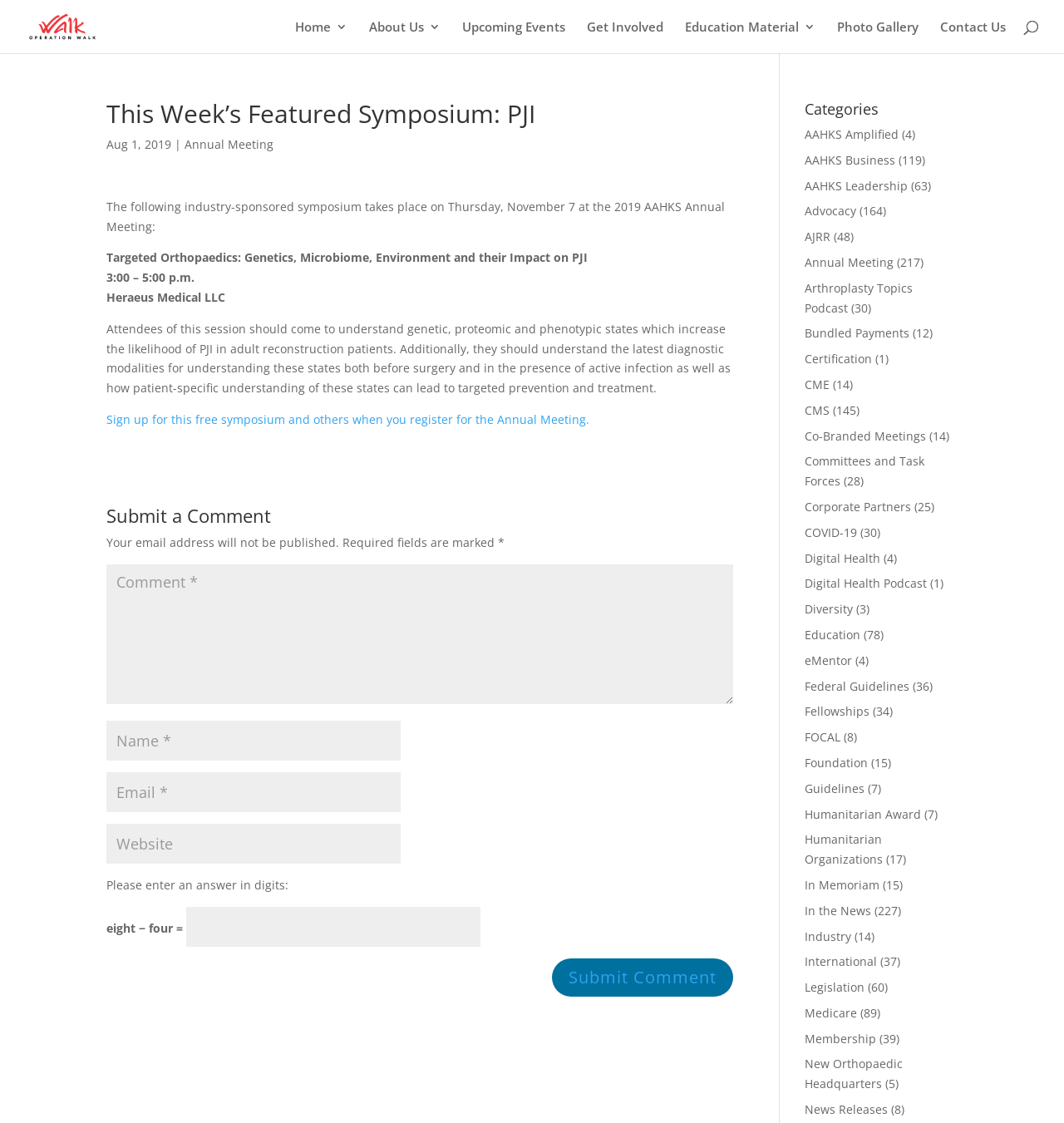Identify the bounding box coordinates for the element you need to click to achieve the following task: "Click the 'Annual Meeting' link". The coordinates must be four float values ranging from 0 to 1, formatted as [left, top, right, bottom].

[0.173, 0.121, 0.257, 0.135]